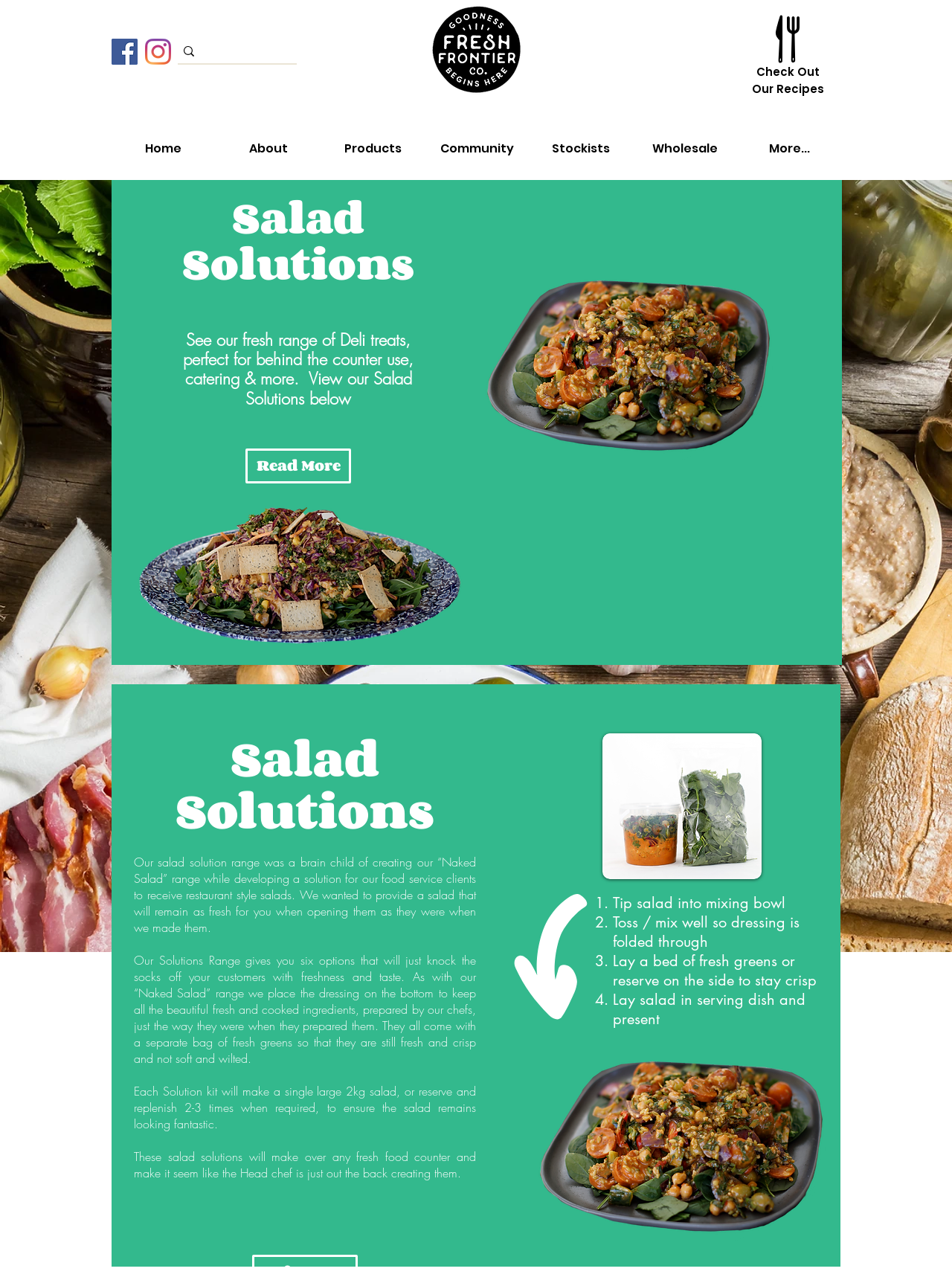Generate a thorough caption that explains the contents of the webpage.

The webpage is about Salad Solutions, a company that offers a range of fresh salad products for food service clients. At the top of the page, there is a social bar with two links, followed by a search bar with a magnifying glass icon and a search input field. Below the search bar, there is a Fresh Frontier logo.

On the left side of the page, there is a navigation menu with links to different sections of the website, including Home, About, Products, Community, Stockists, Wholesale, and More. 

The main content of the page is divided into two sections. The first section has a heading "Check Out Our Recipes" and features two images of plated salads, one of Spanish Chorizo and the other of Portuguese Chicken. 

The second section has a heading "Salad Solutions" and describes the company's salad solution range. The text explains that the range was developed to provide restaurant-style salads to food service clients, with a focus on freshness and taste. The salads come with a separate bag of fresh greens and can be customized to suit different needs. 

Below the text, there are three steps to prepare the salad, marked with numbered list markers. The steps are: tip the salad into a mixing bowl, toss or mix well to fold in the dressing, and lay a bed of fresh greens or reserve on the side to stay crisp. 

The page also features several images of salads, including Spanish Chorizo, throughout the content.